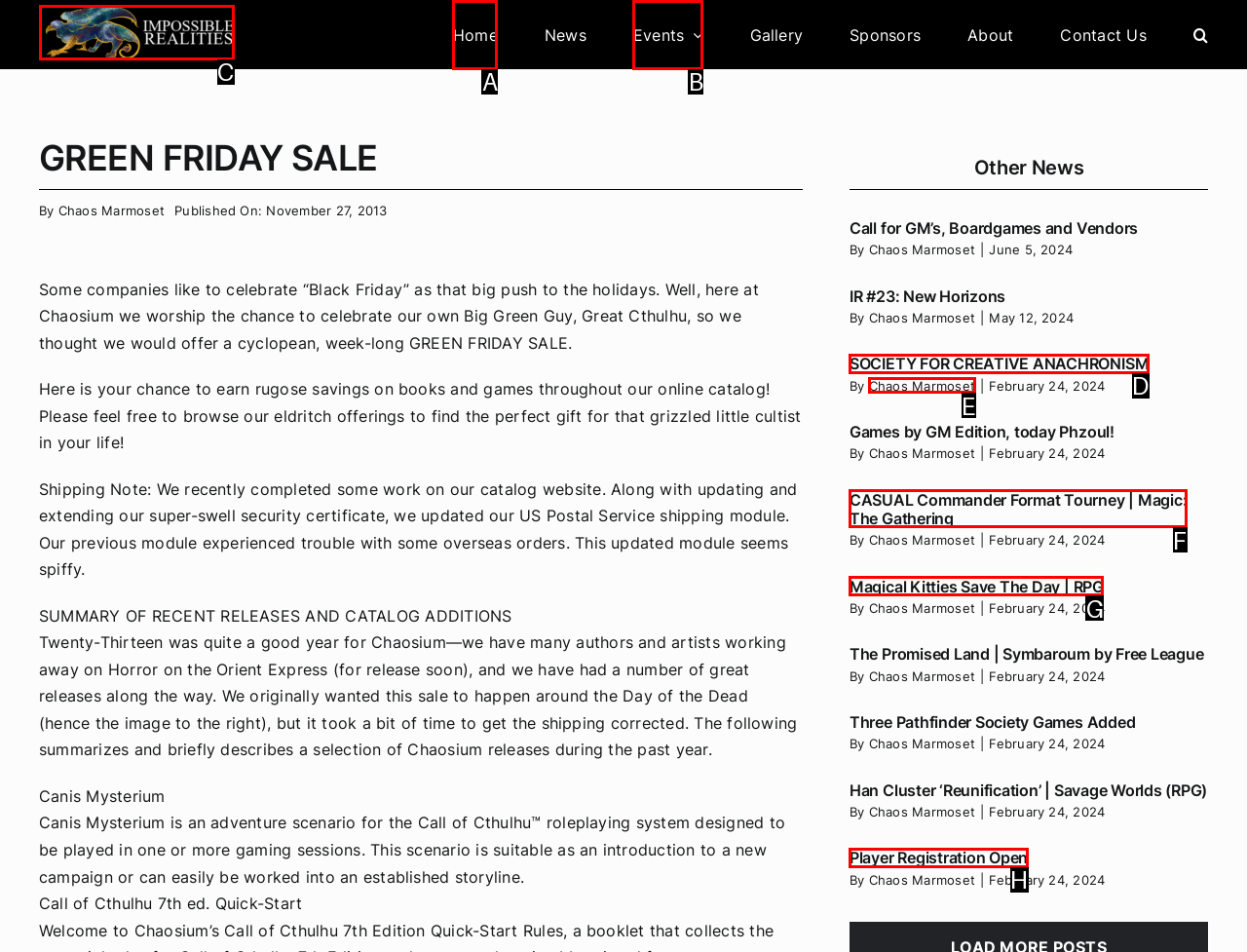Match the following description to a UI element: Home
Provide the letter of the matching option directly.

A